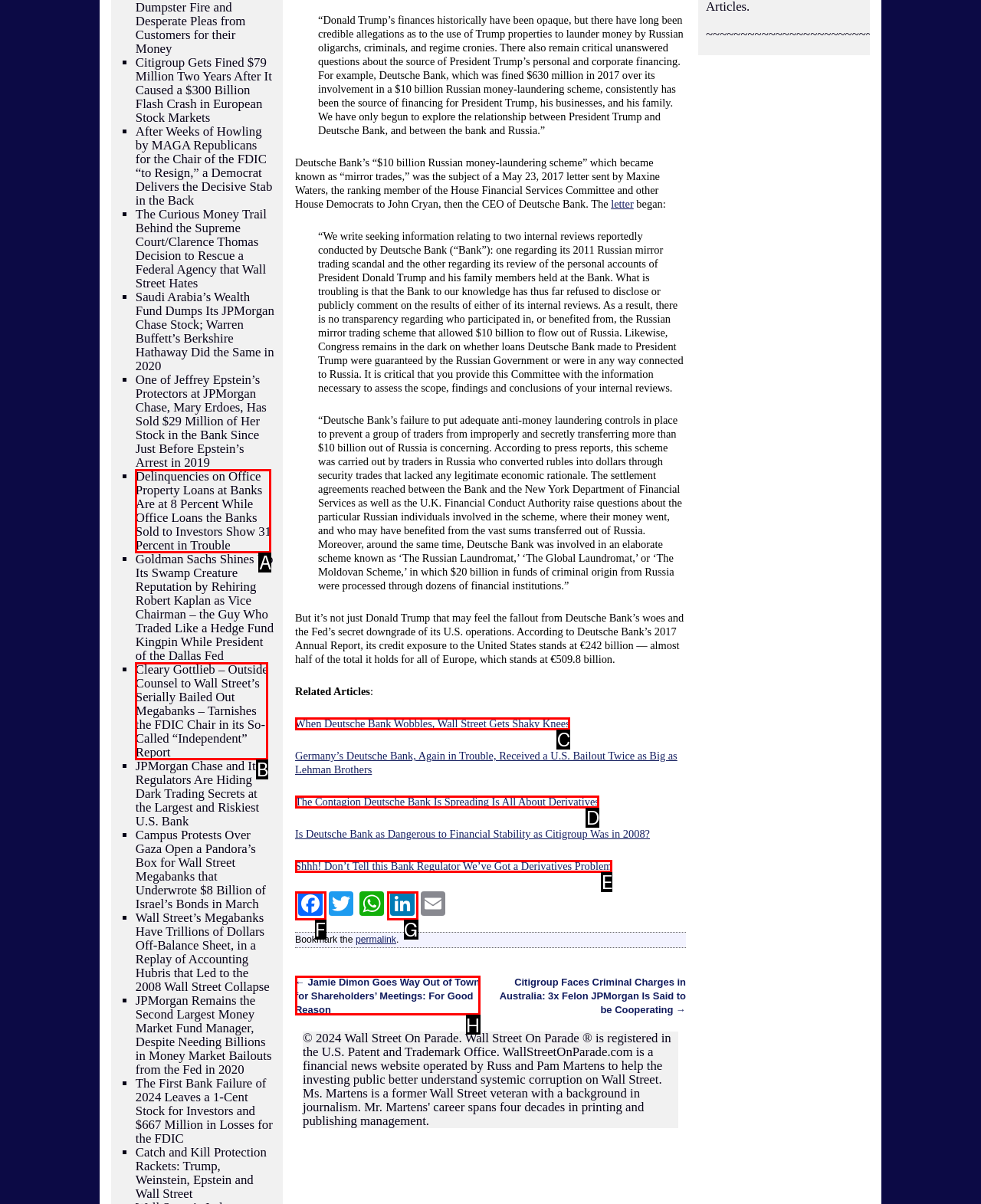For the instruction: Read the article 'When Deutsche Bank Wobbles, Wall Street Gets Shaky Knees', determine the appropriate UI element to click from the given options. Respond with the letter corresponding to the correct choice.

C